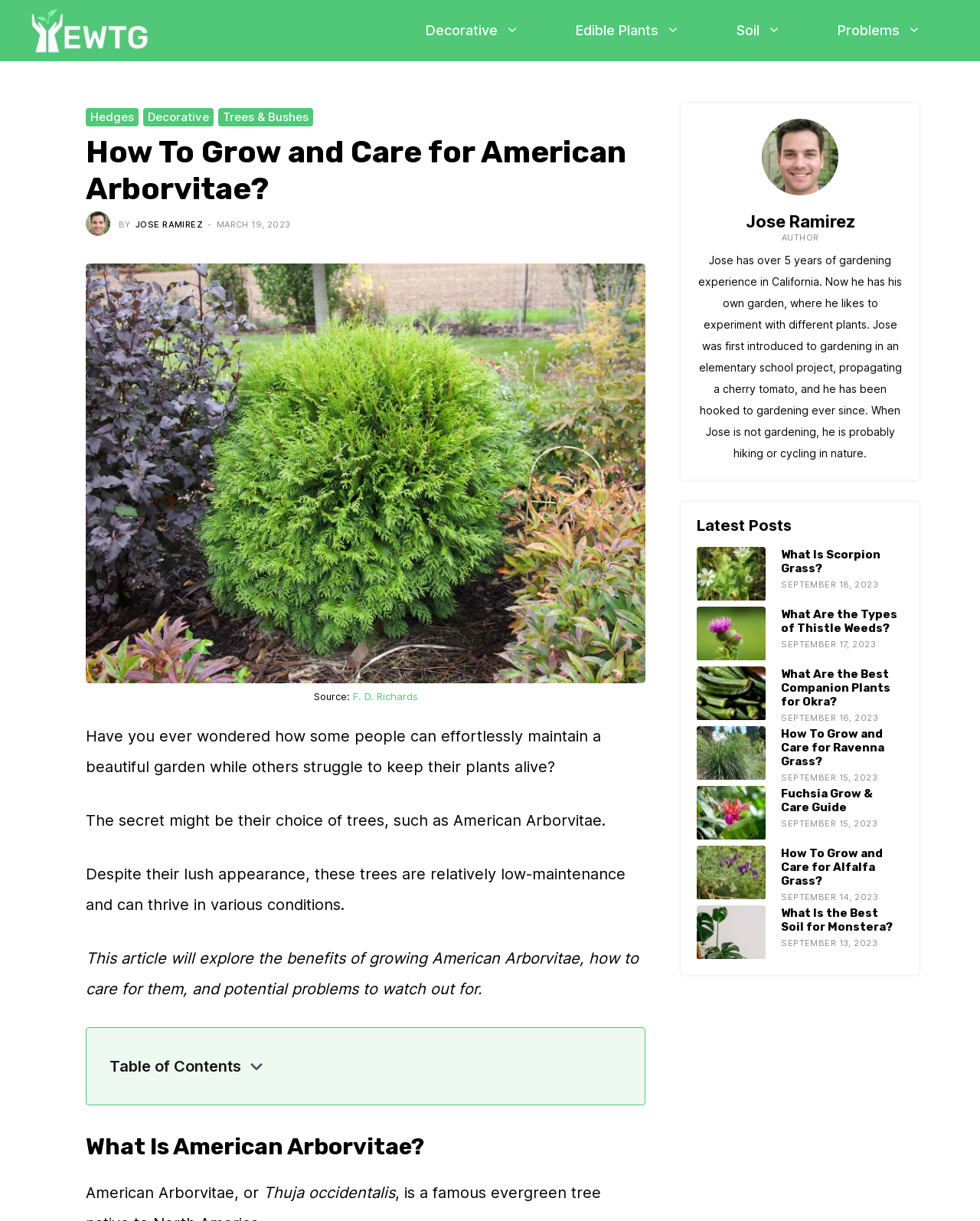Give an in-depth explanation of the webpage layout and content.

This webpage is about growing and caring for American Arborvitae, a type of tree. At the top, there is a navigation bar with links to different categories, including "Decorative", "Edible Plants", and "Soil". Below the navigation bar, there is a heading that reads "How To Grow and Care for American Arborvitae?" followed by a figure with an image of the author, Jose Ramirez, and a timestamp of March 19, 2023.

The main content of the webpage is divided into sections, starting with an introduction to American Arborvitae, its benefits, and how to care for it. There is a large image of an American Arborvitae tree, and the text explains that these trees are low-maintenance and can thrive in various conditions.

The next section is titled "What Is American Arborvitae?" and provides more information about the tree, including its scientific name, Thuja occidentalis. The text is accompanied by a table of contents that allows readers to jump to specific sections of the article.

On the right side of the webpage, there is a section dedicated to the author, Jose Ramirez, with a brief bio and a list of his latest posts, including articles about Scorpion Grass, Thistle Weeds, and Okra companion plants. Each post is accompanied by an image and a timestamp.

Overall, the webpage is well-organized and easy to navigate, with clear headings and concise text that provides valuable information about growing and caring for American Arborvitae.